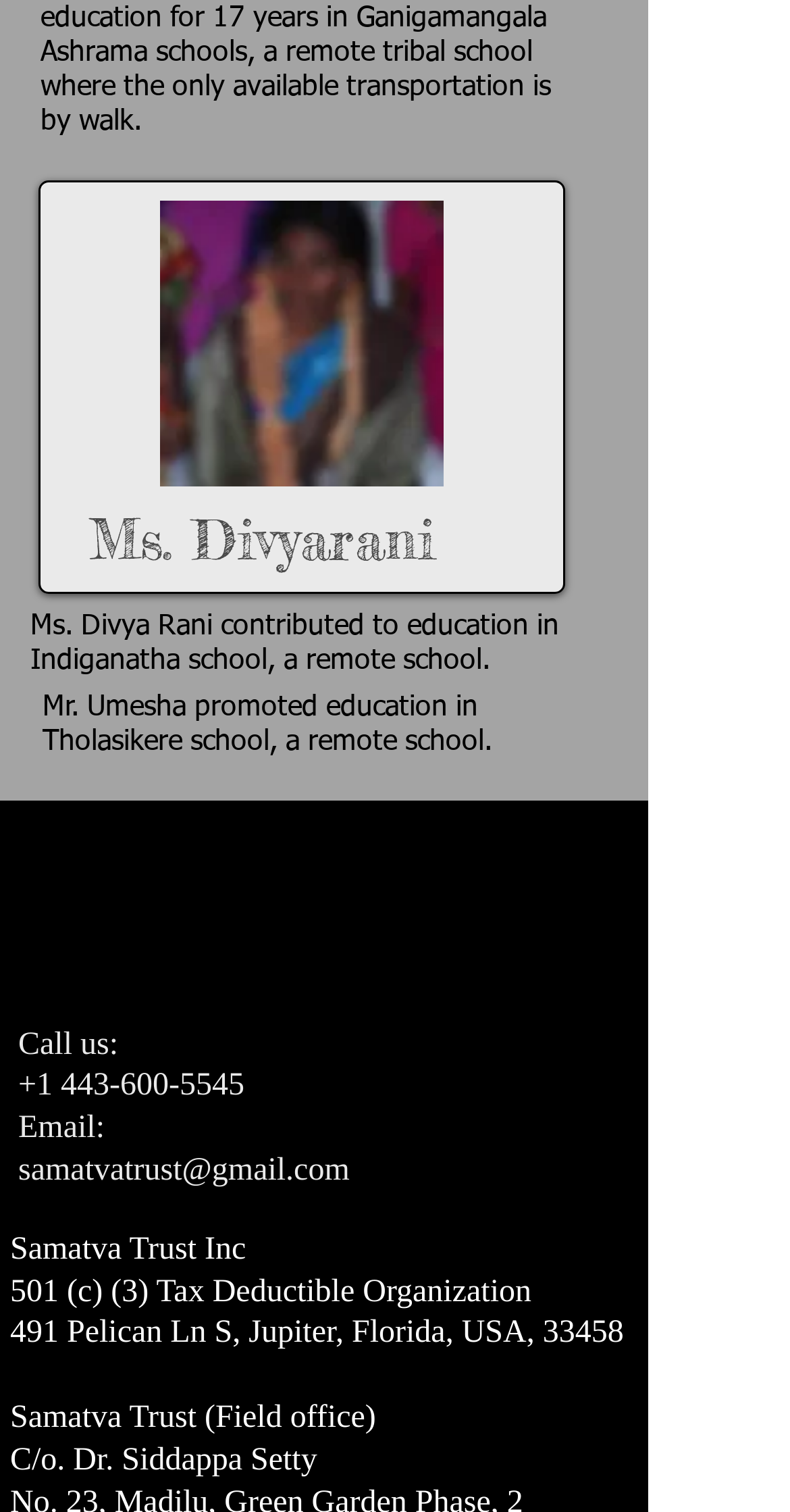Answer the question briefly using a single word or phrase: 
What is the name of the field office?

C/o. Dr. Siddappa Setty